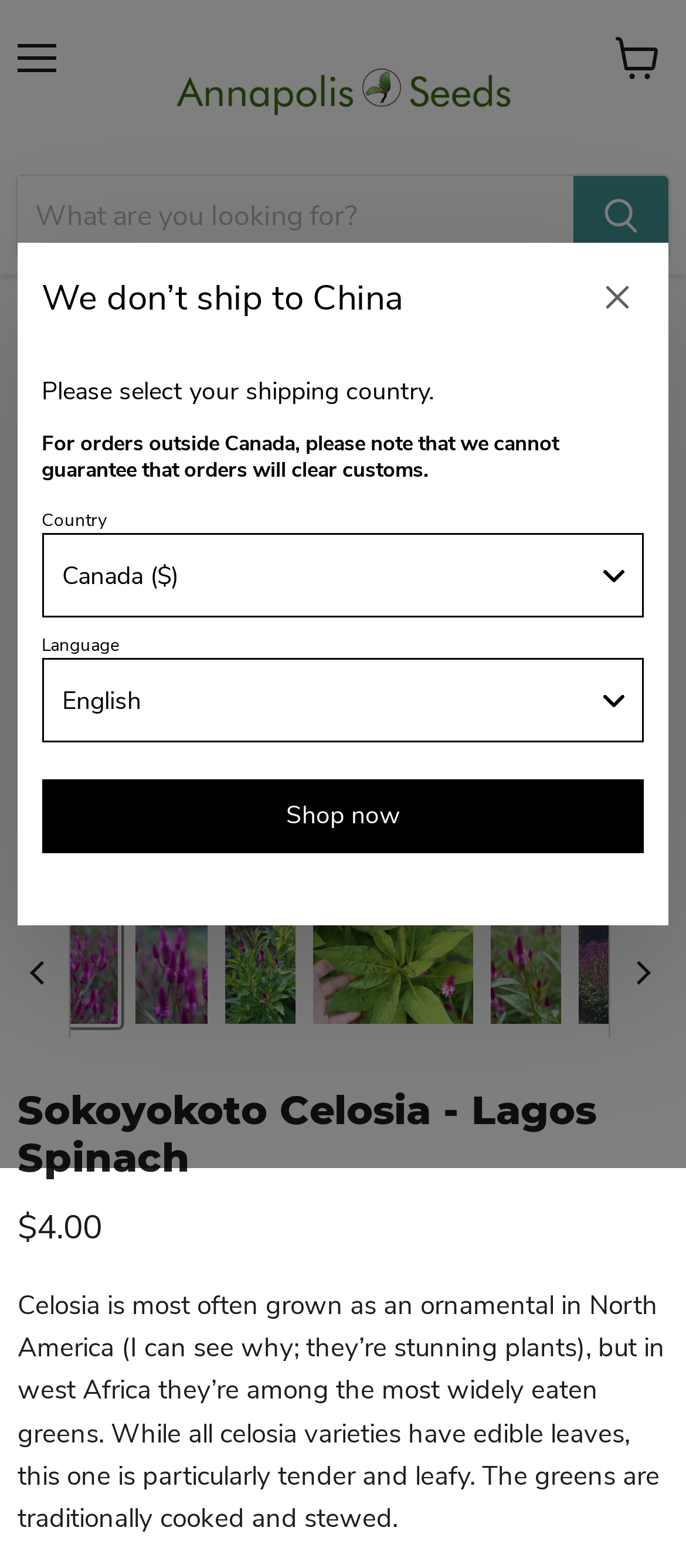Determine the bounding box coordinates of the clickable region to execute the instruction: "Select a country". The coordinates should be four float numbers between 0 and 1, denoted as [left, top, right, bottom].

[0.061, 0.34, 0.939, 0.394]